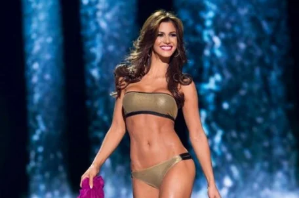What is the woman carrying in her hand?
Utilize the information in the image to give a detailed answer to the question.

According to the caption, the woman carries a vibrant purple wrap in her hand, adding a pop of color to the overall look.